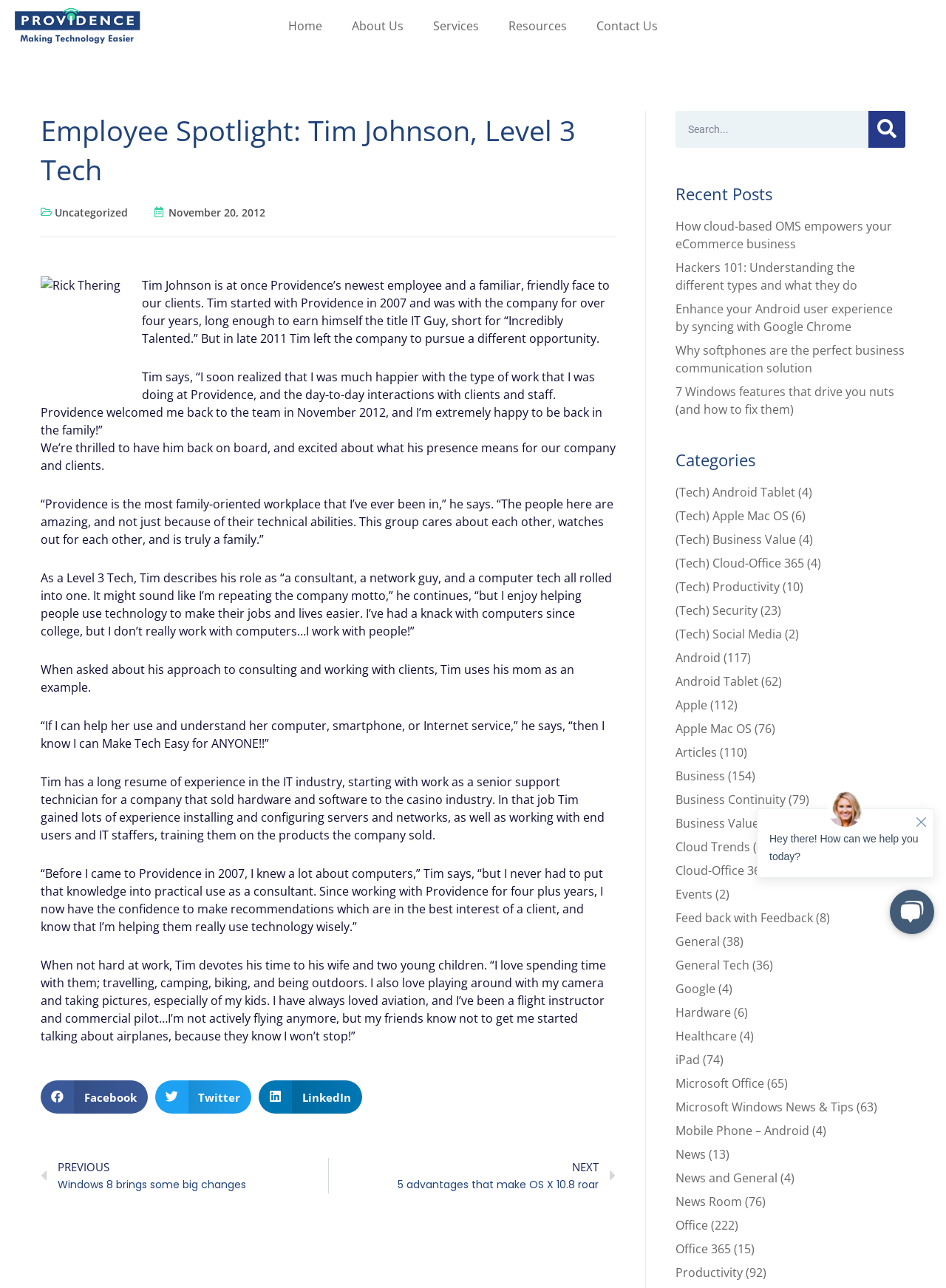Please extract the primary headline from the webpage.

Employee Spotlight: Tim Johnson, Level 3 Tech